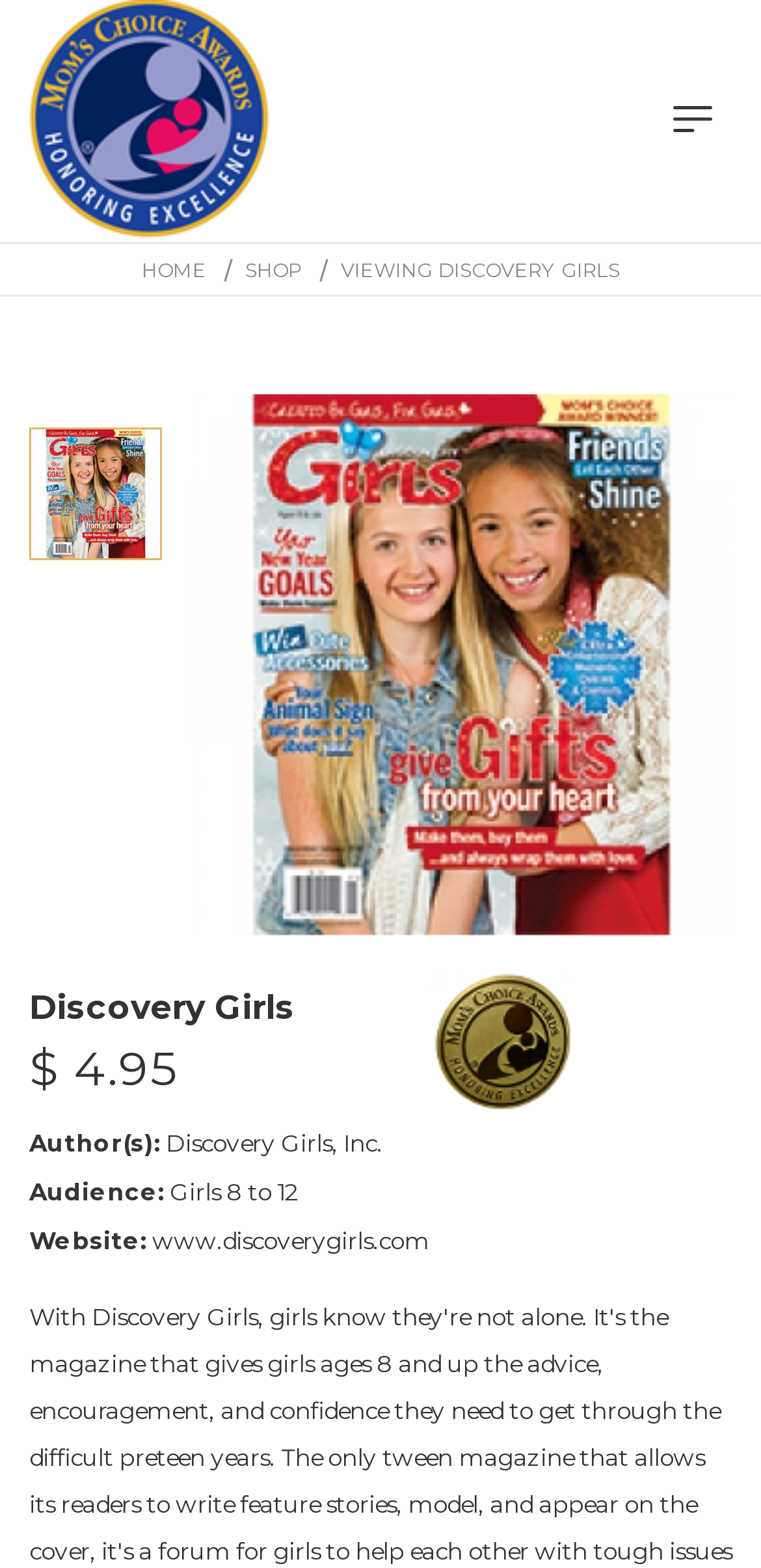Write an exhaustive caption that covers the webpage's main aspects.

The webpage is about Discovery Girls, a magazine targeting girls aged 8 and up. At the top left, there is a link with no text, followed by a link labeled "N" at the top right. Below these links, there are three more links: "HOME" at the left, "SHOP" in the middle, and an empty link at the right. 

Next to the "SHOP" link, there is a static text "VIEWING DISCOVERY GIRLS". Below this text, there is a large empty link that spans most of the width of the page. 

The main content of the page starts with a heading "Discovery Girls" at the top left, followed by the price "$ 4.95" below it. To the right of the price, there is an image of the "MCA Gold Award". 

Below the image, there are several lines of text. The first line starts with "Author(s):" and is followed by a link to "Discovery Girls" and another link to "Inc.". The next line starts with "Audience:" and is followed by the text "Girls 8 to 12". The last line starts with "Website:" and is followed by a link to "www.discoverygirls.com".